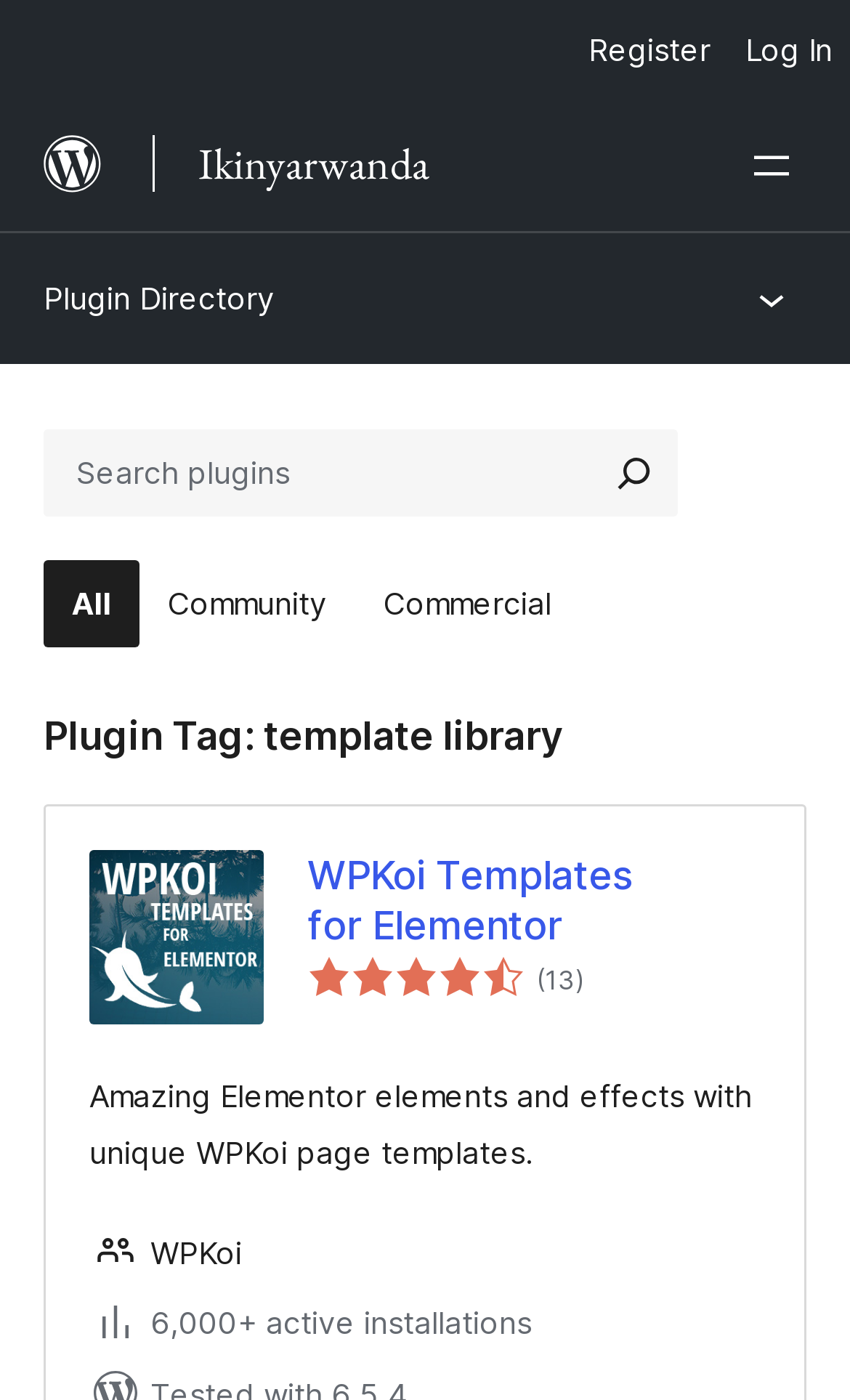Create a detailed description of the webpage's content and layout.

The webpage is a plugin directory page on WordPress.org, categorized as a template library. At the top right corner, there is a vertical menu with two menu items: "Log In" and "Register". Below the menu, there is a figure with a link to "WordPress.org" and an image of the WordPress.org logo. Next to the logo, there is a static text "Ikinyarwanda".

On the top right side, there is a button to open a menu, which has a popup dialog. Below this button, there is a link to the "Plugin Directory". On the same line, there is another button to open a menu, which also has a popup dialog. This menu contains a search bar with a search box, a search button, and an image. The search bar is labeled "Search" and has a button to search for plugins.

Below the search bar, there is a navigation menu labeled "Category menu" with three links: "All", "Community", and "Commercial". Underneath the navigation menu, there is a heading that reads "Plugin Tag: template library". 

The main content of the page is a list of plugins, with the first plugin being "WPKoi Templates for Elementor". This plugin has a heading, a link to the plugin page, and a rating of 4.5 out of 5 stars based on 13 total ratings. There is also a short description of the plugin, which provides amazing Elementor elements and effects with unique WPKoi page templates. Additionally, it has 6,000+ active installations.